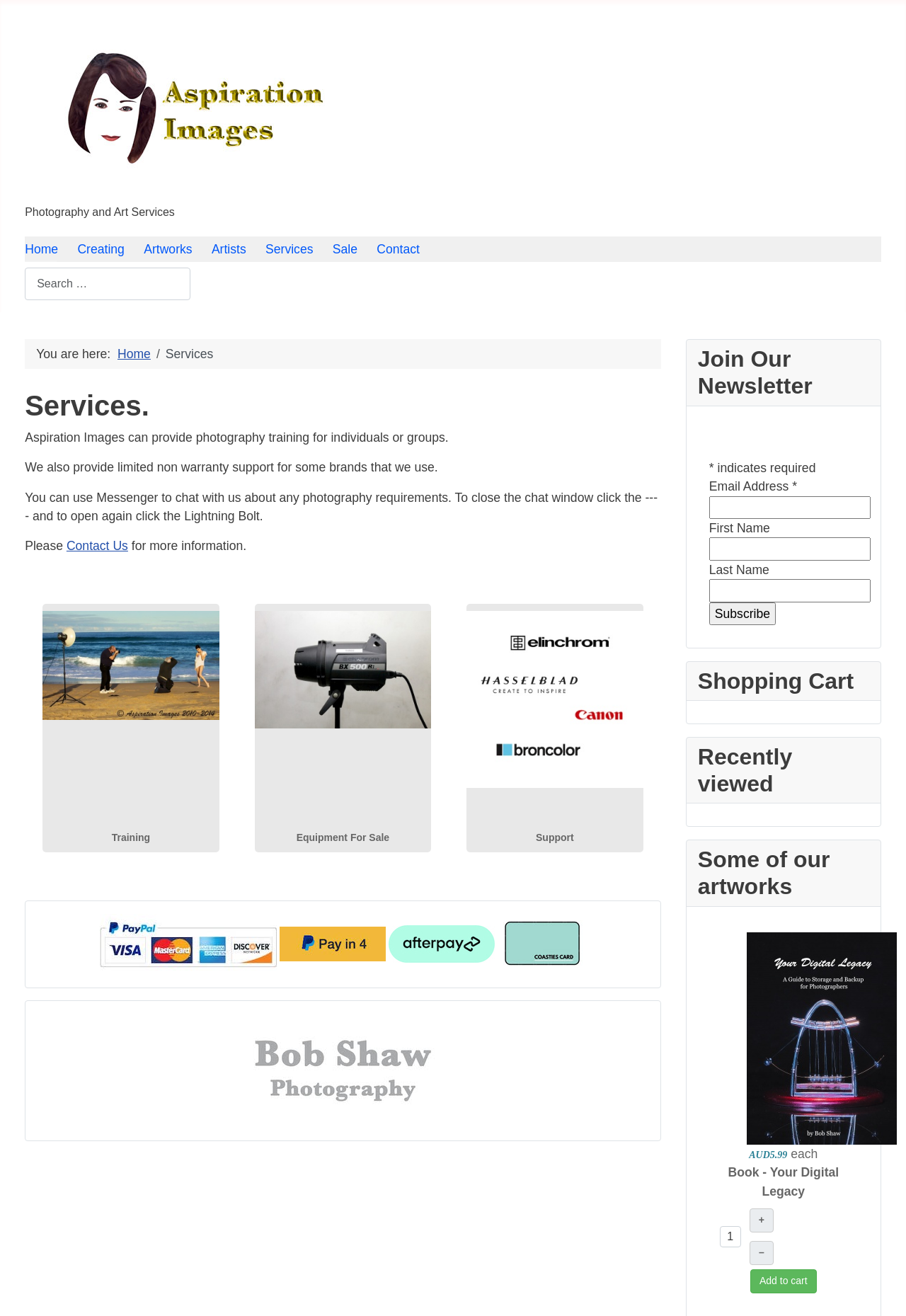Find the bounding box coordinates for the area that should be clicked to accomplish the instruction: "Click on the 'Home' link".

[0.027, 0.184, 0.064, 0.195]